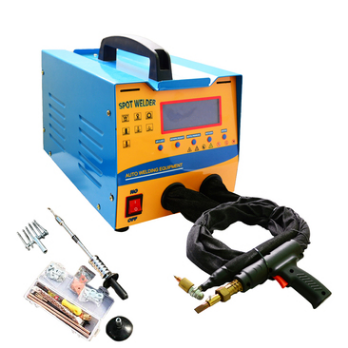Provide an in-depth description of the image.

The image showcases the PRM-6KW DC Pulse Auto Body Dent Repairing Machine, a specialized welding equipment designed for automotive repair. This compact and efficiently designed spot welder is highlighted in vibrant blue and yellow, featuring a digital display on the front for ease of operation. 

Included in the image are various welding attachments and tools, strategically placed to illustrate the machine’s functionalities. The displayed components emphasize the versatility of the device, enabling multiple sheet metal repair functions essential for auto body work. The machine is engineered for precision and convenience, with adjustable power settings for versatile applications such as triangle washer welding and carbon heating, ensuring effective repair for different car body structures. 

Overall, this image captures the essential features and accessories of the welding machine, underscoring its importance in modern auto body repair processes.